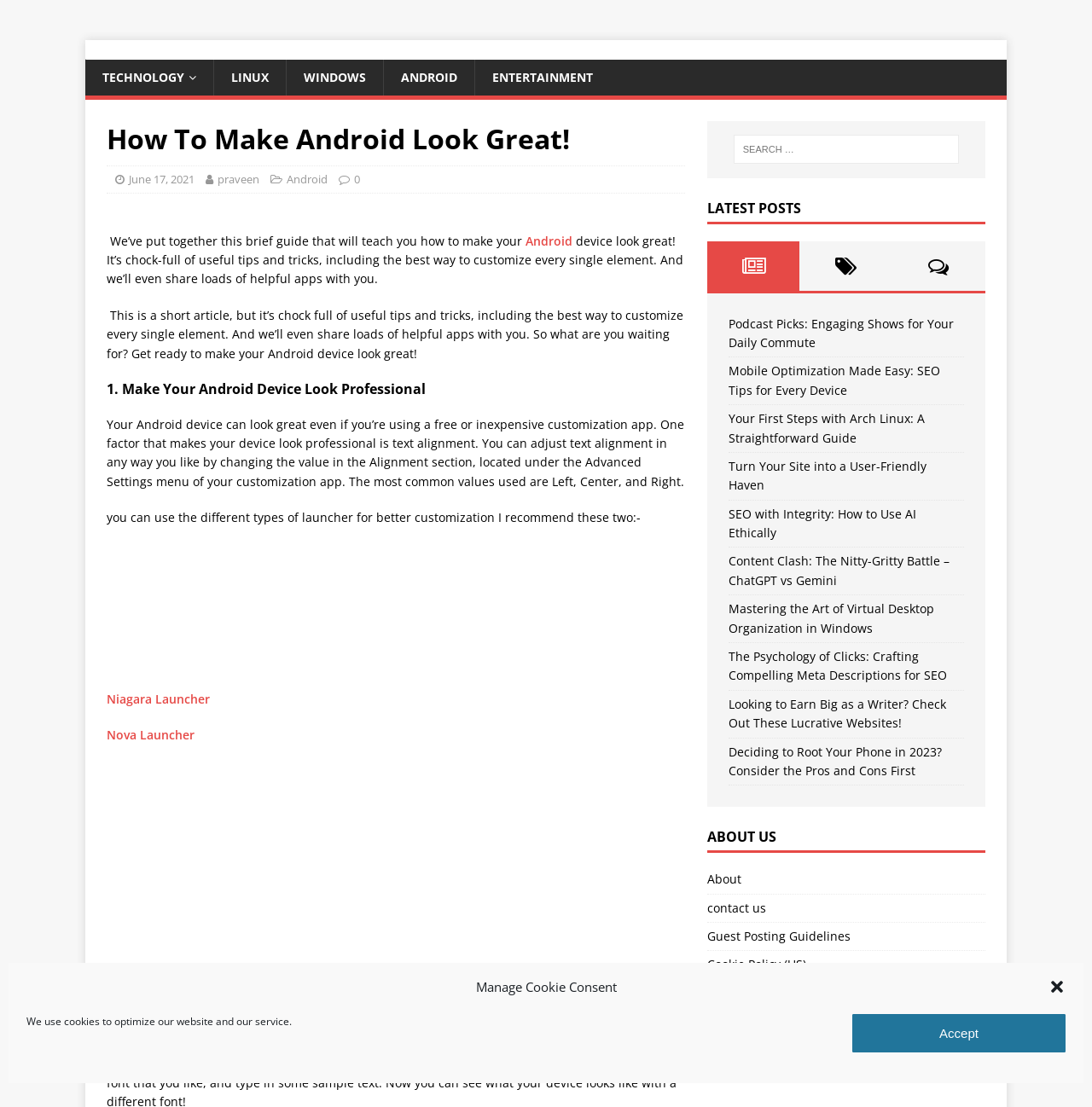Please predict the bounding box coordinates (top-left x, top-left y, bottom-right x, bottom-right y) for the UI element in the screenshot that fits the description: Nova Launcher

[0.098, 0.656, 0.178, 0.671]